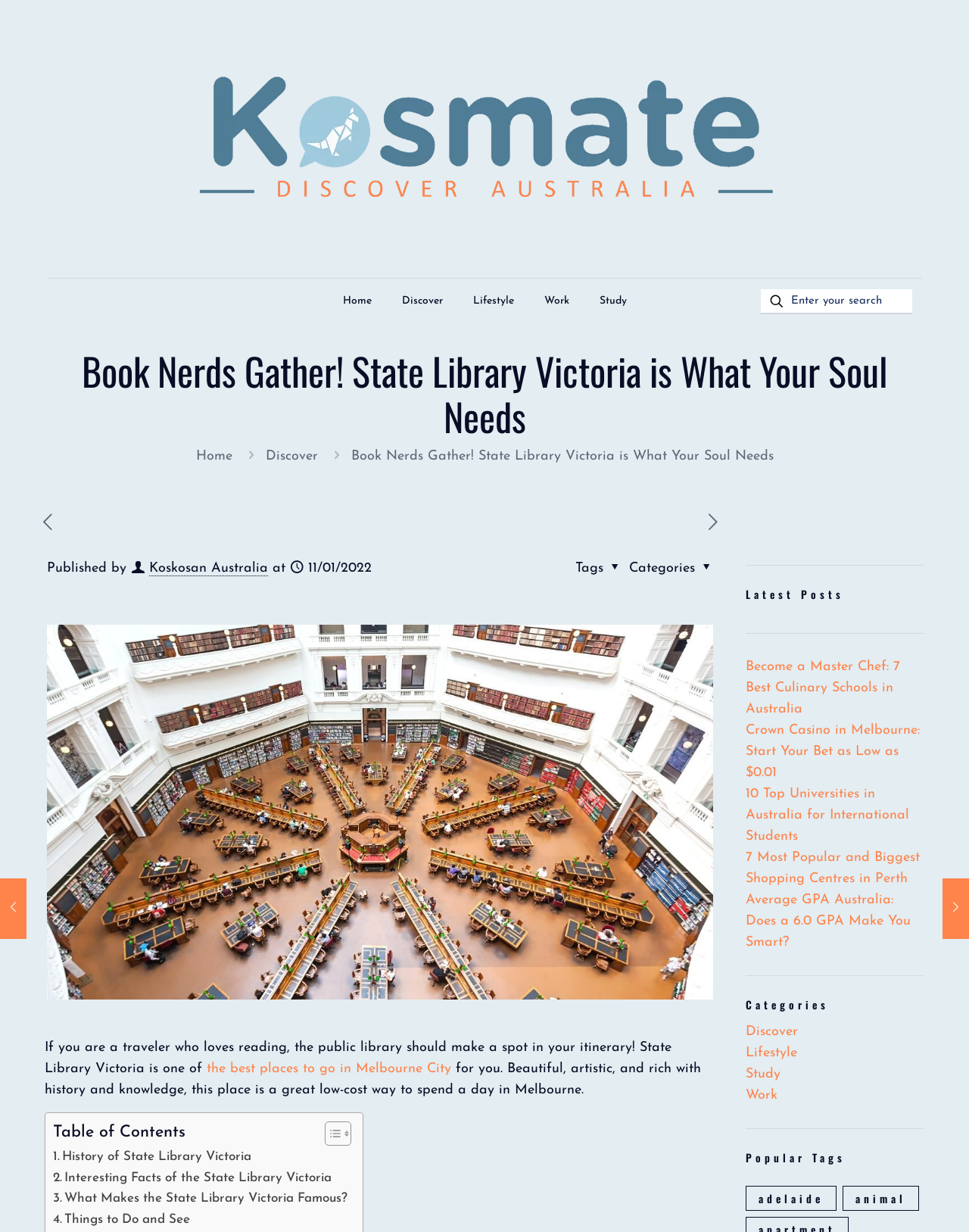Identify the bounding box coordinates of the clickable region required to complete the instruction: "Go to Home page". The coordinates should be given as four float numbers within the range of 0 and 1, i.e., [left, top, right, bottom].

[0.338, 0.226, 0.399, 0.263]